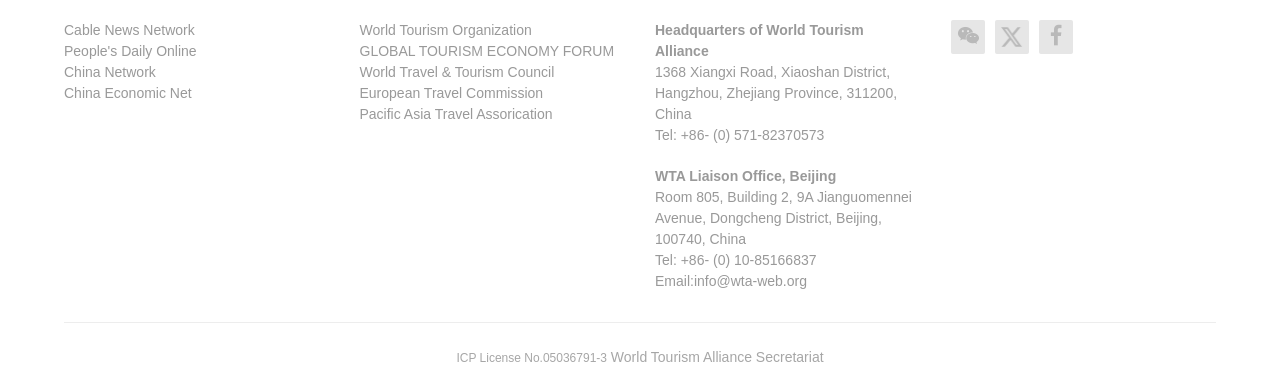Answer the following query with a single word or phrase:
What is the email address of the World Tourism Alliance?

info@wta-web.org